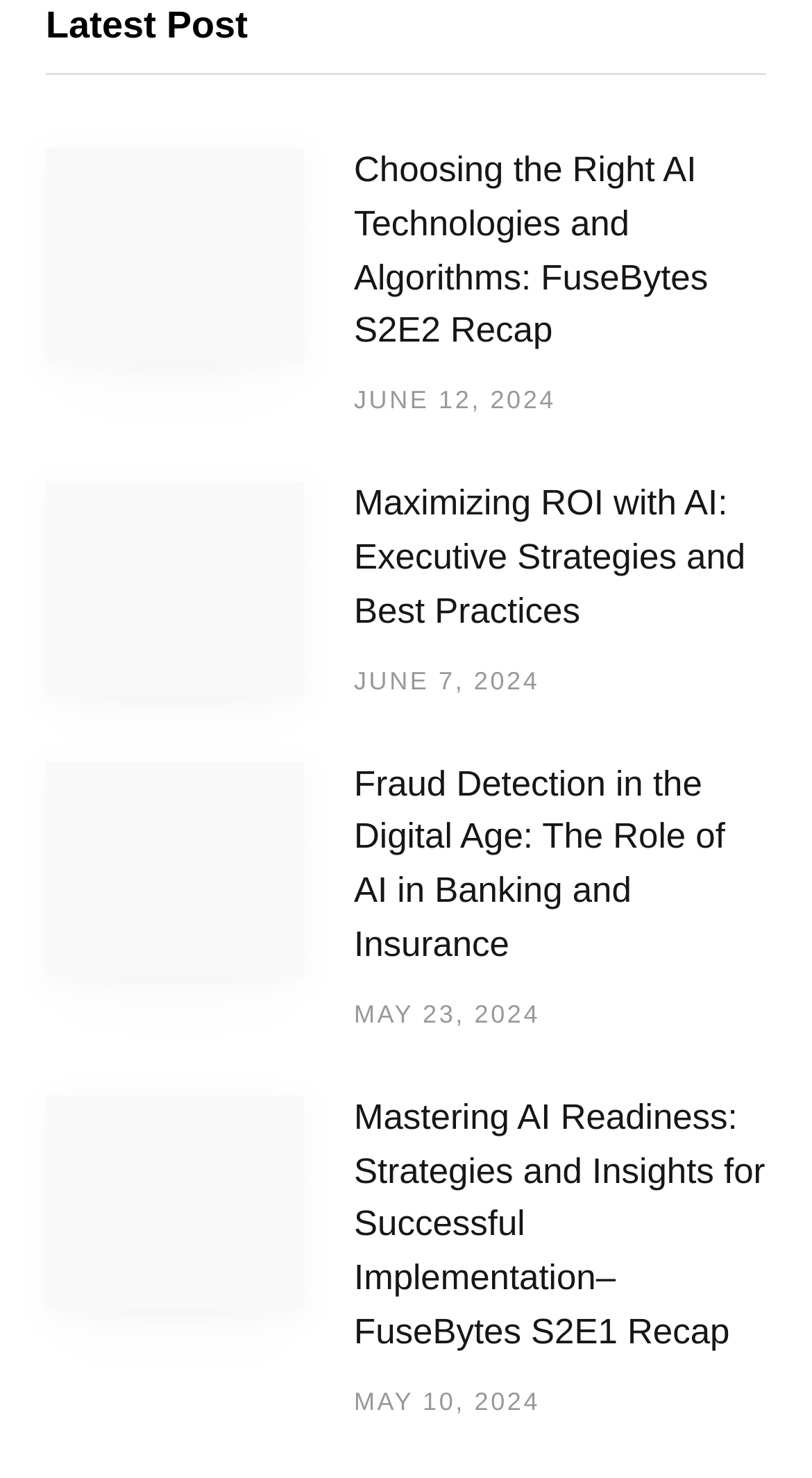What is the date of the 'Fraud Detection with AI' link? From the image, respond with a single word or brief phrase.

MAY 23, 2024